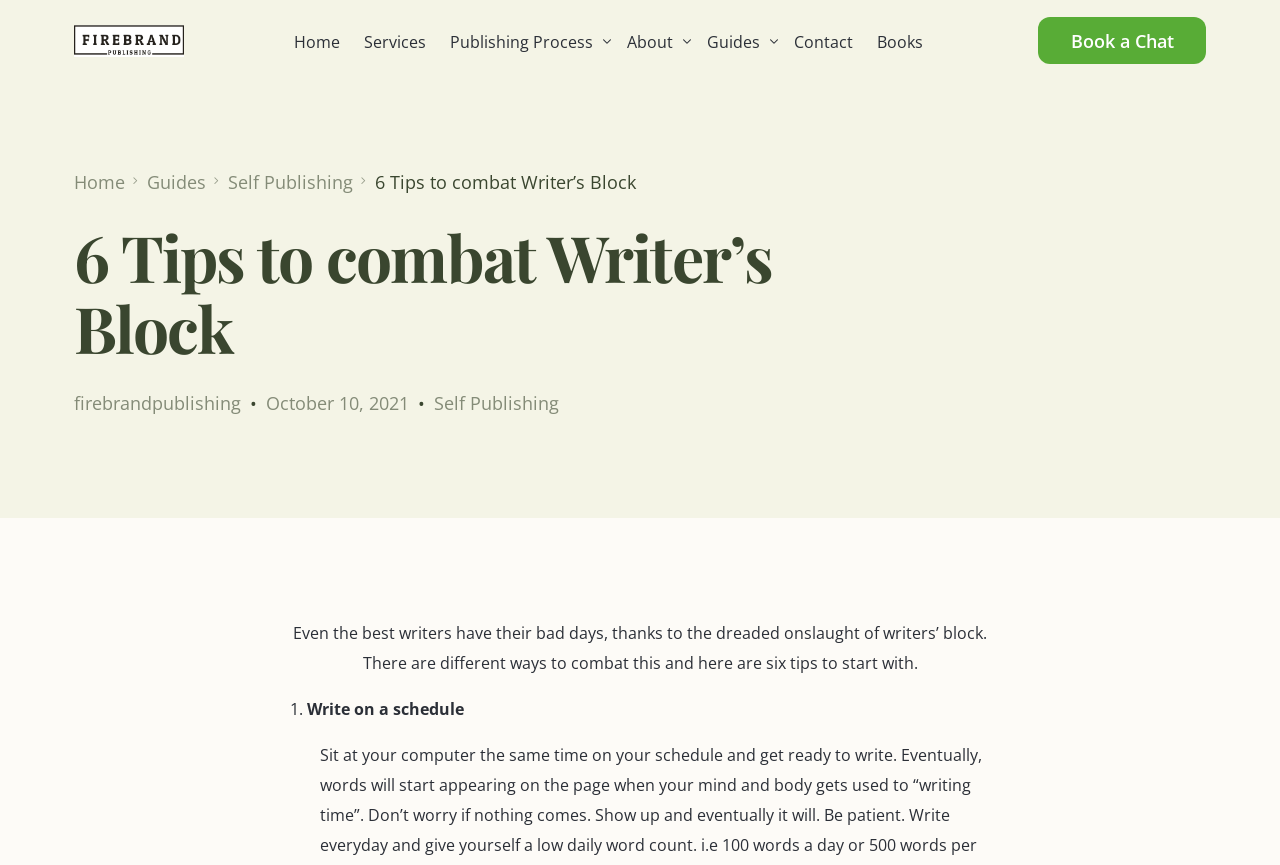Using the details from the image, please elaborate on the following question: What is the first tip to combat Writer's Block?

The first tip to combat Writer's Block can be found in the article content, where it is listed as '1. Write on a schedule'.